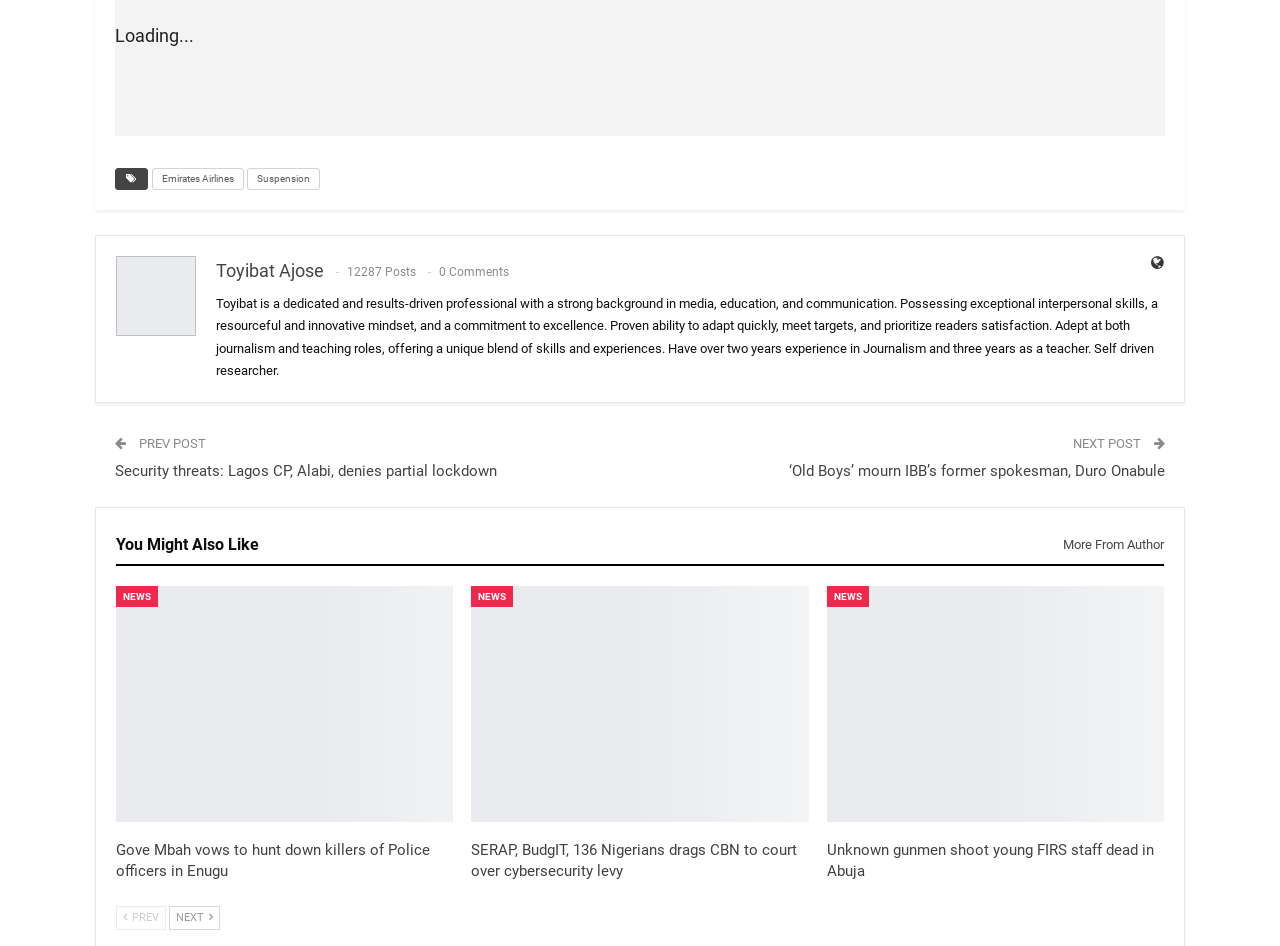Please mark the clickable region by giving the bounding box coordinates needed to complete this instruction: "Visit the Department of Anesthesiology COLLEGE of MEDICINE".

None